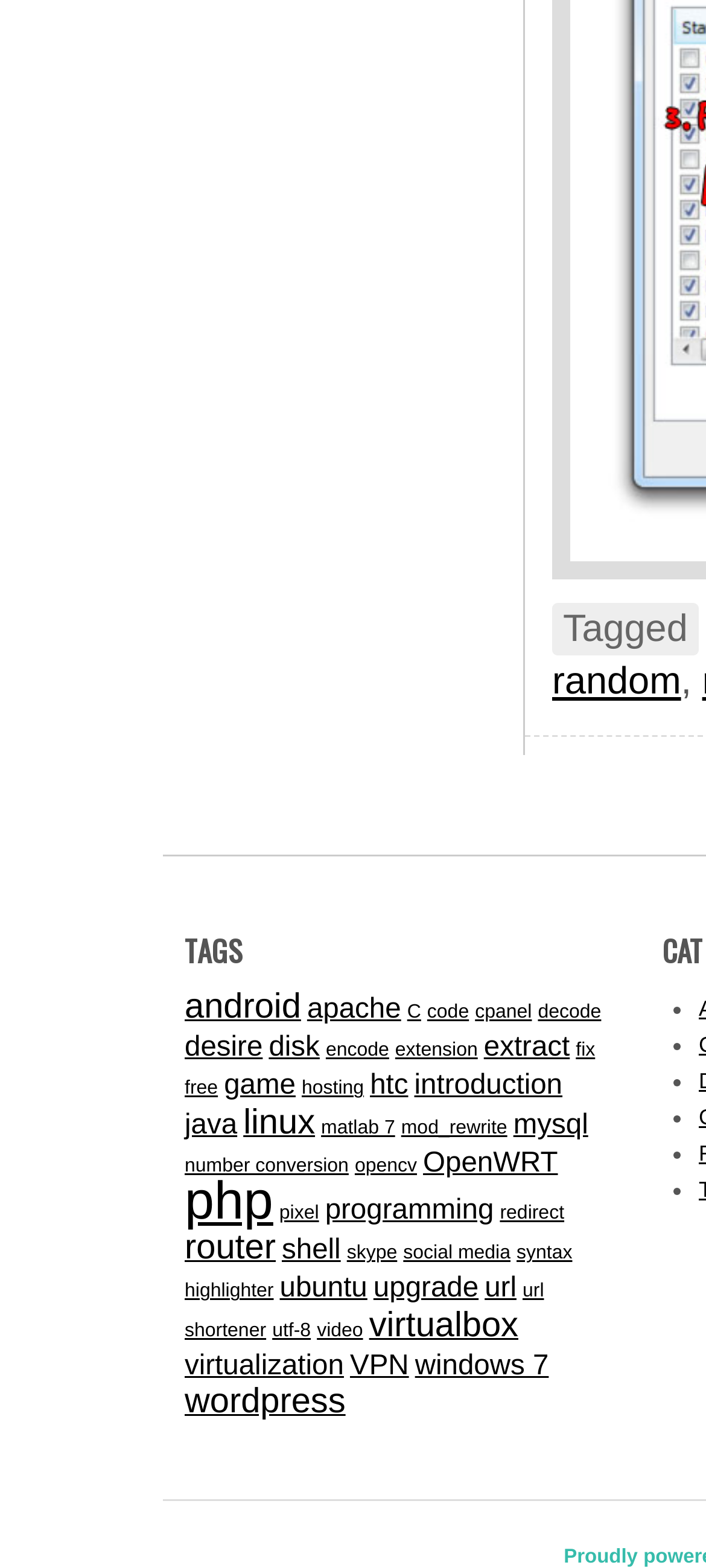How many tags are listed on this webpage?
Look at the screenshot and provide an in-depth answer.

I counted the number of links under the 'TAGS' heading, and there are 43 links, each representing a tag.